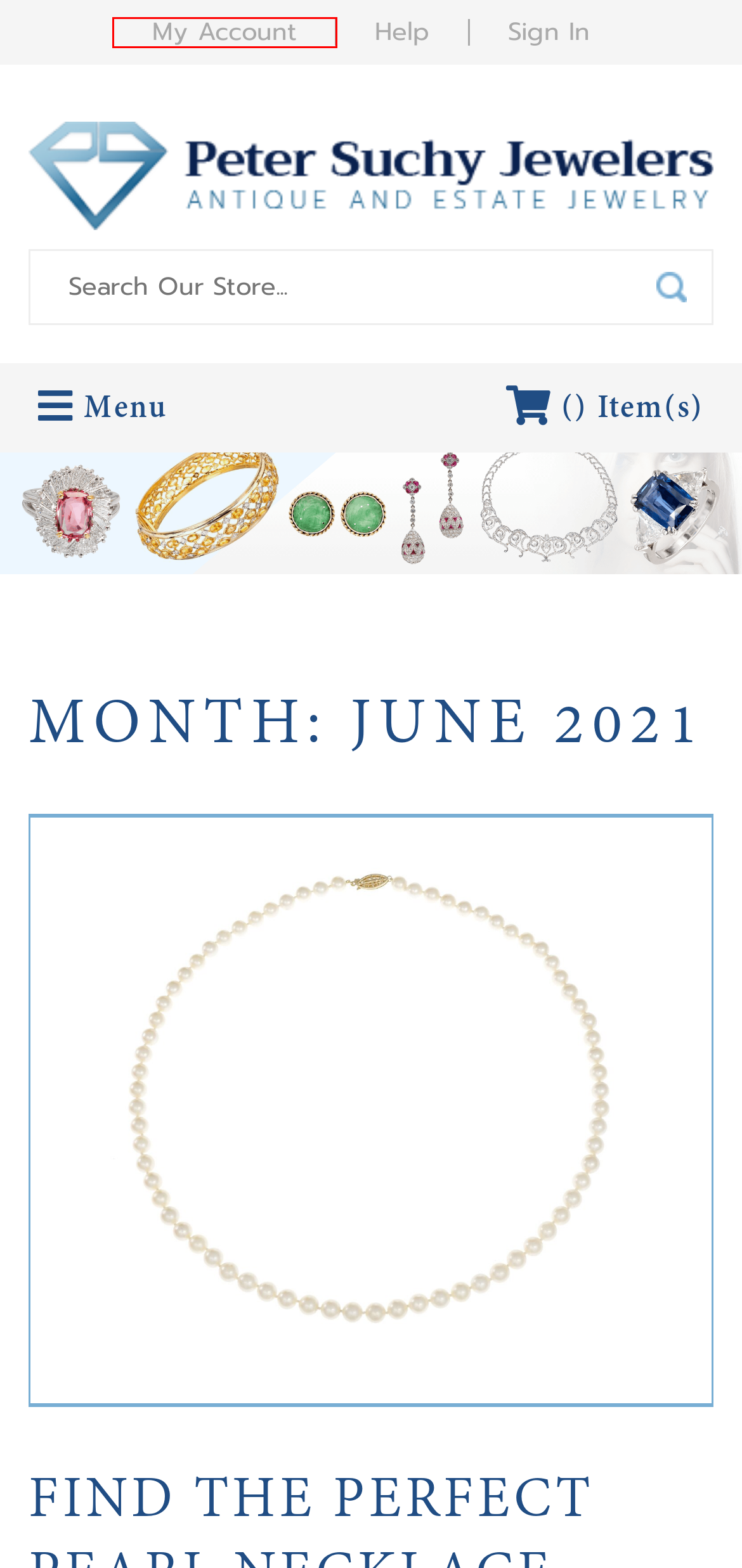Analyze the given webpage screenshot and identify the UI element within the red bounding box. Select the webpage description that best matches what you expect the new webpage to look like after clicking the element. Here are the candidates:
A. Wedding Bands Online | Antique Diamond Wedding Bands & Rings
B. Sapphire Engagement Rings | Designer Sapphire Diamond Rings Online
C. Antique and Vintage Diamond Engagement Rings Online at Peter Suchy Jewelers
D. Buy Antique Jewelry Online| Experienced Designers for Antique & Vintage Jewelry
E. Antique Jewelry Online |Best Antique & Vintage Jewelry Online Store
F. Buy Antique Jewelry | Designer Jewelry Store for Men & Women | Call 203-327-0024
G. petersuchyjewelers - Sign in
H. Shop By - Shop by Gemstone - Page 1 - petersuchyjewelers

G